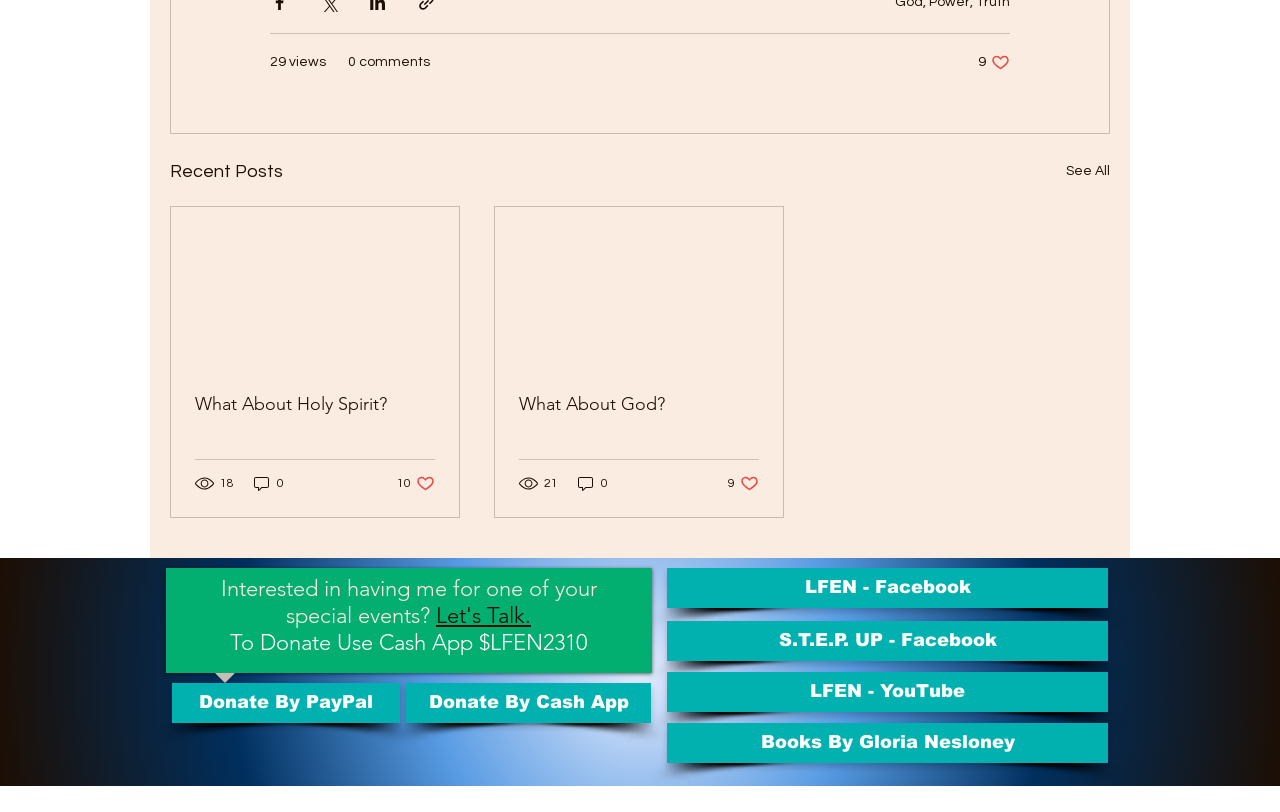Provide a one-word or short-phrase response to the question:
What is the title of the first article?

Recent Posts